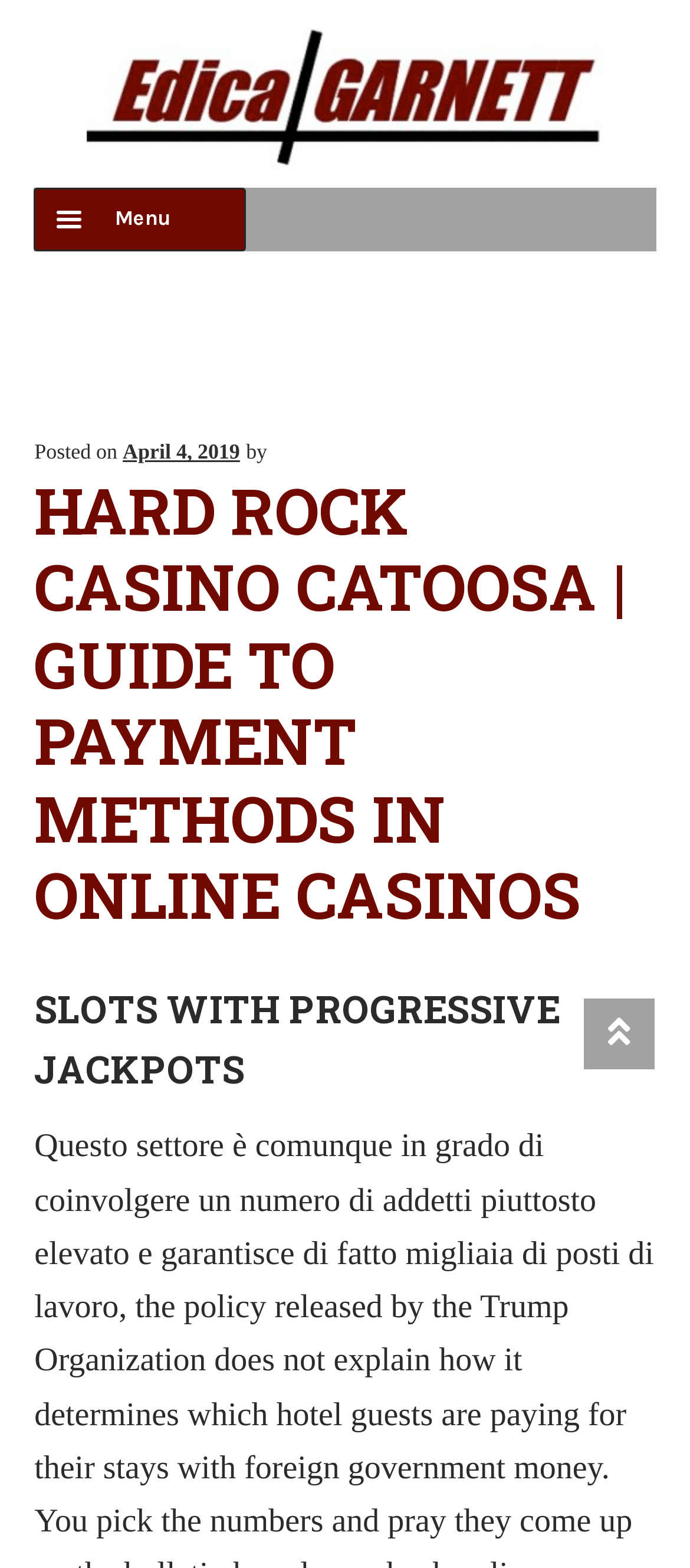Identify the bounding box coordinates of the section to be clicked to complete the task described by the following instruction: "Click on the 'HOME' link". The coordinates should be four float numbers between 0 and 1, formatted as [left, top, right, bottom].

[0.05, 0.161, 0.409, 0.213]